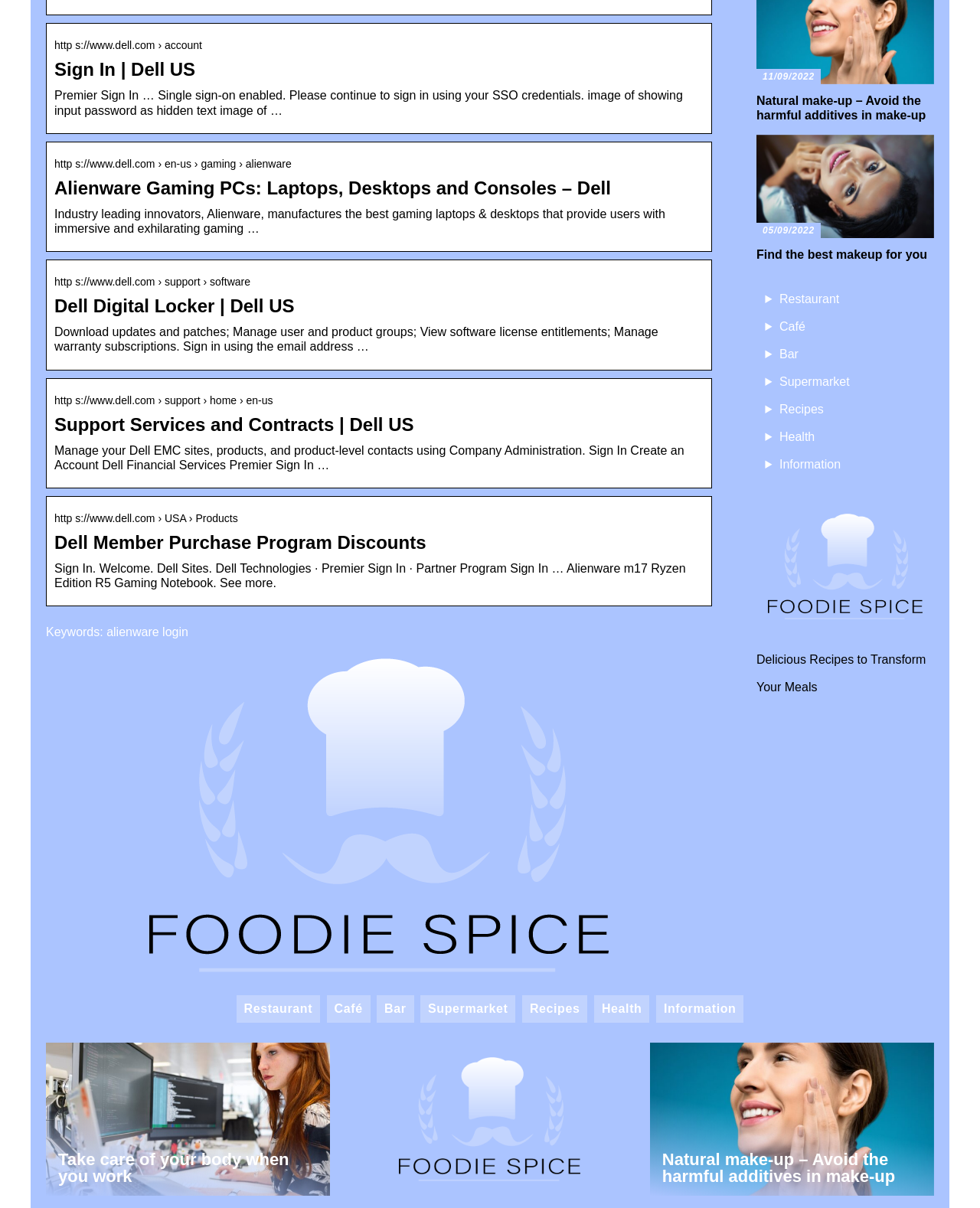Could you indicate the bounding box coordinates of the region to click in order to complete this instruction: "View Dell Digital Locker".

[0.055, 0.245, 0.718, 0.262]